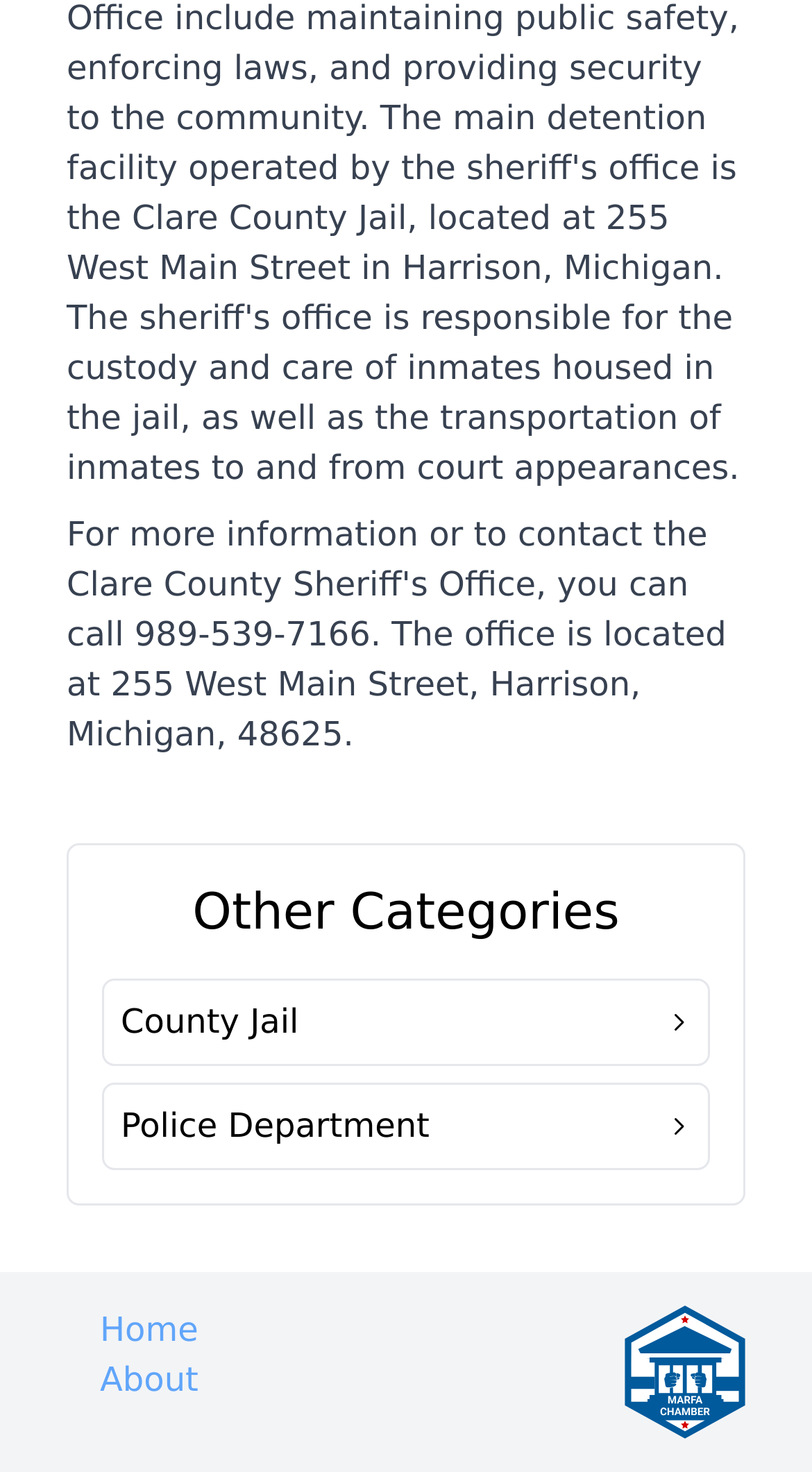What is the layout of the webpage?
Provide a detailed answer to the question using information from the image.

I analyzed the bounding box coordinates of the elements and determined that the webpage has a header section with navigation links and a footer section with the 'Other Categories' heading and links. The content section is likely in the middle, but it's not explicitly defined.